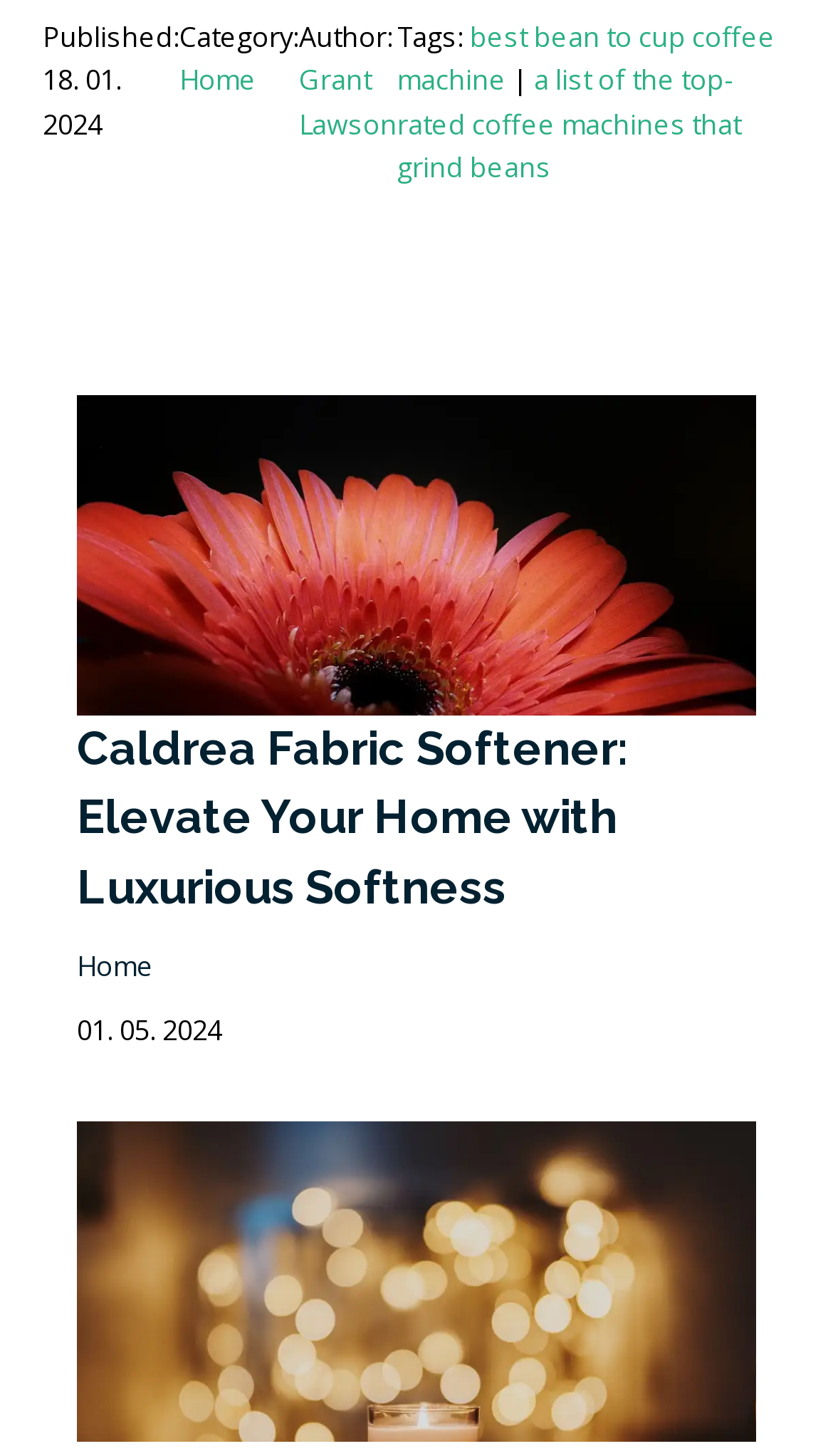Indicate the bounding box coordinates of the clickable region to achieve the following instruction: "view the 'Caldrea Fabric Softener' product."

[0.092, 0.408, 0.908, 0.44]